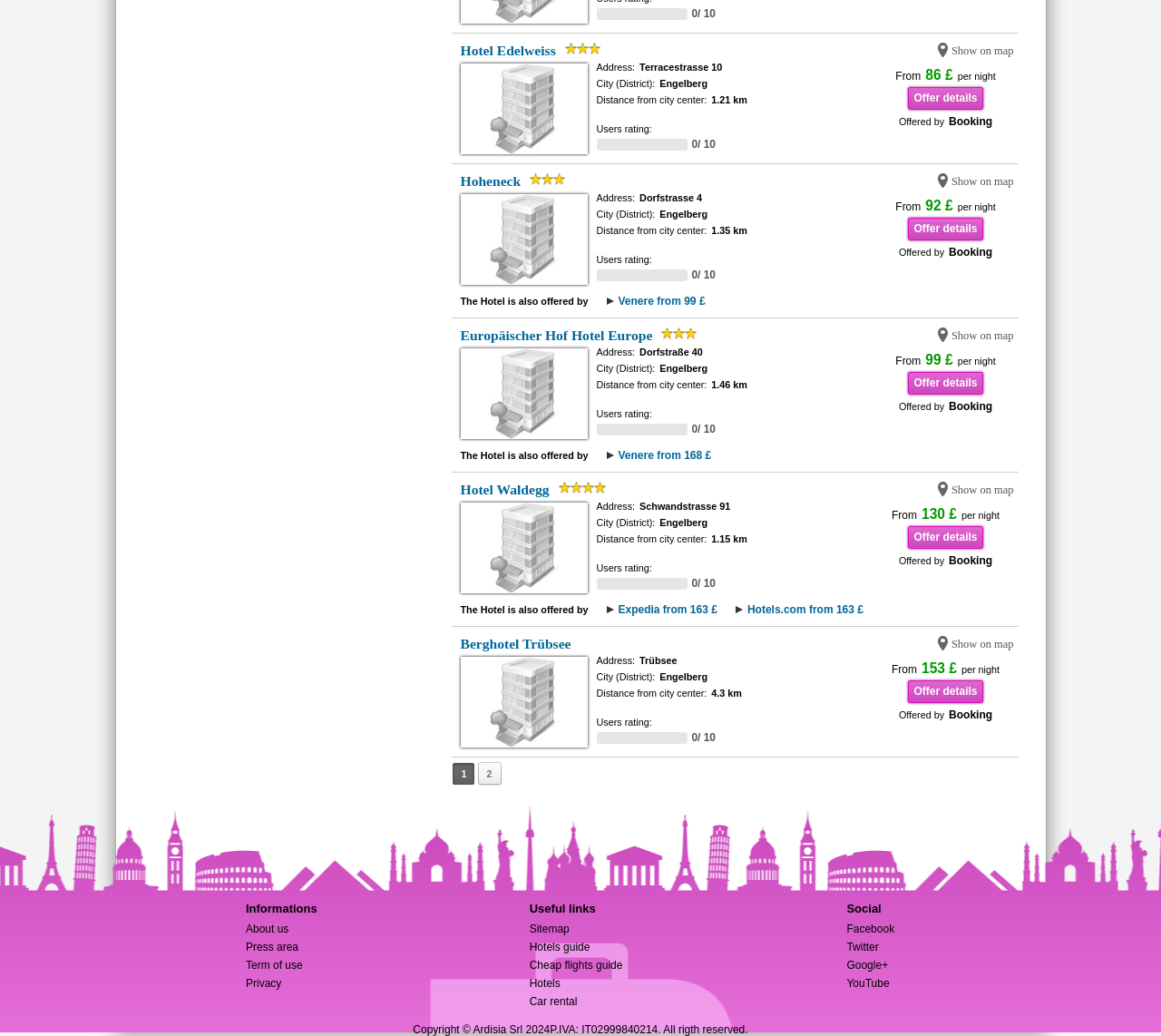Based on the element description "Hotel Waldegg", predict the bounding box coordinates of the UI element.

[0.396, 0.465, 0.473, 0.48]